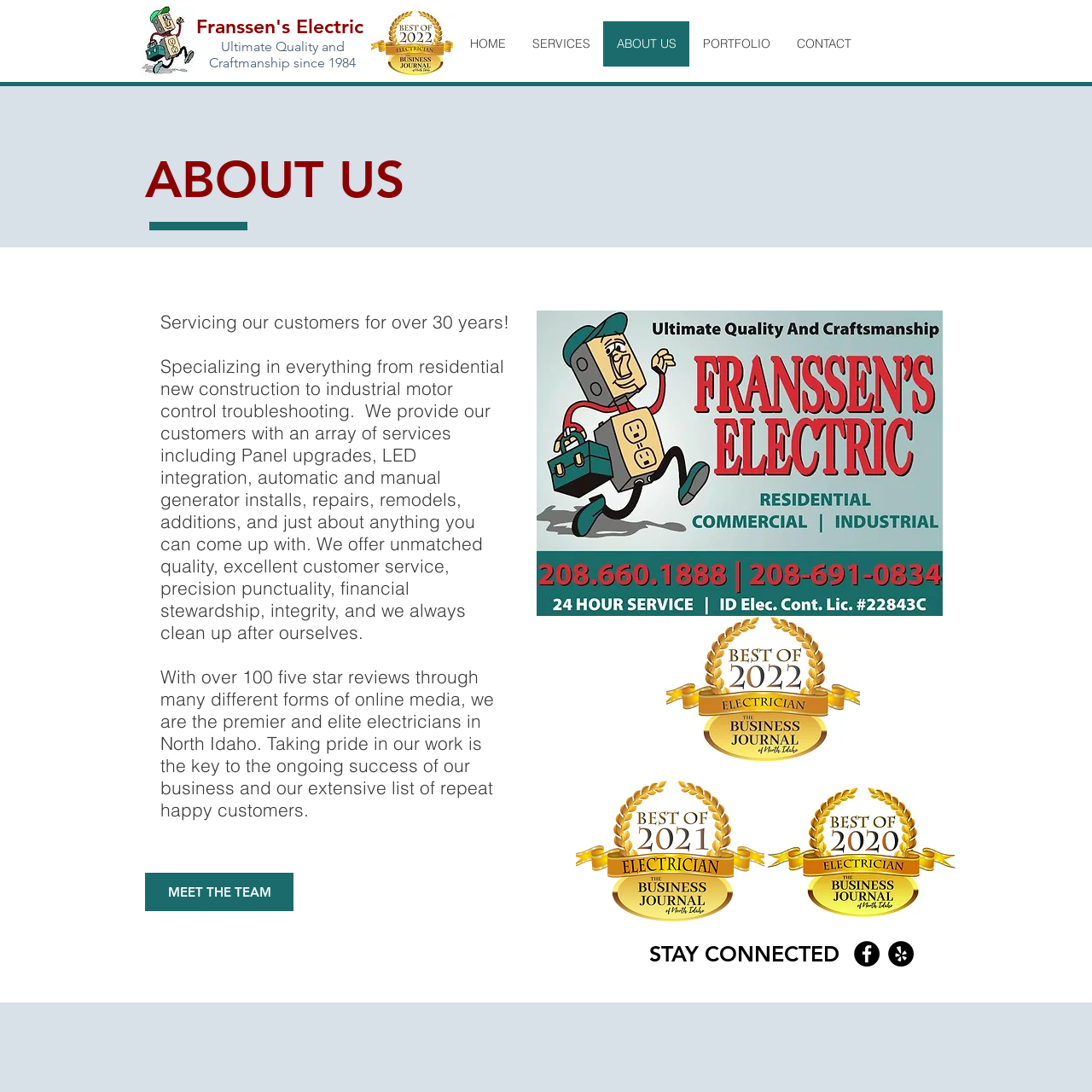Bounding box coordinates should be in the format (top-left x, top-left y, bottom-right x, bottom-right y) and all values should be floating point numbers between 0 and 1. Determine the bounding box coordinate for the UI element described as: aria-label="Yelp - Black Circle"

[0.813, 0.862, 0.837, 0.885]